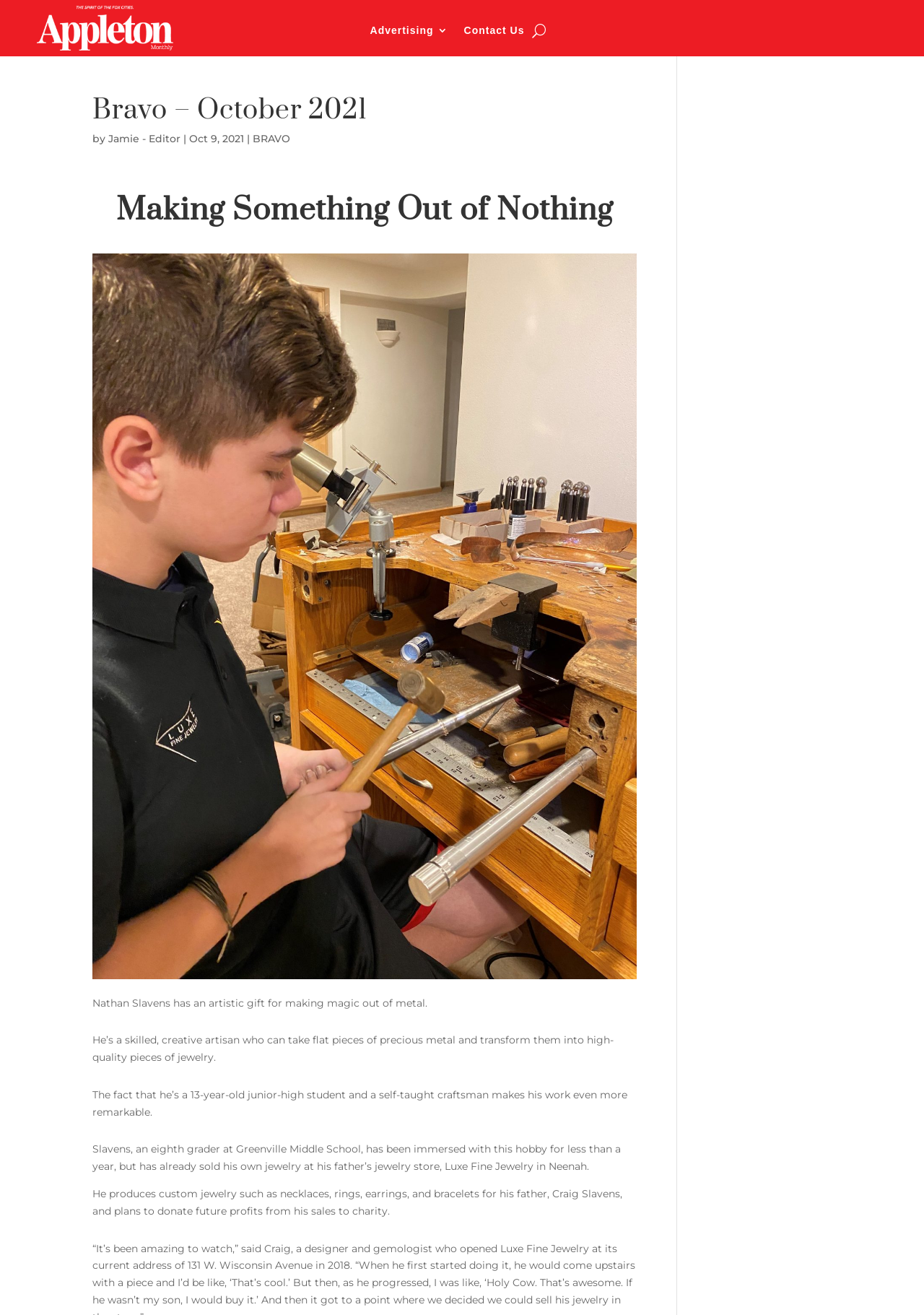What is the age of Nathan Slavens?
Provide a comprehensive and detailed answer to the question.

According to the article, Nathan Slavens is a 13-year-old junior-high student who has an artistic gift for making magic out of metal.